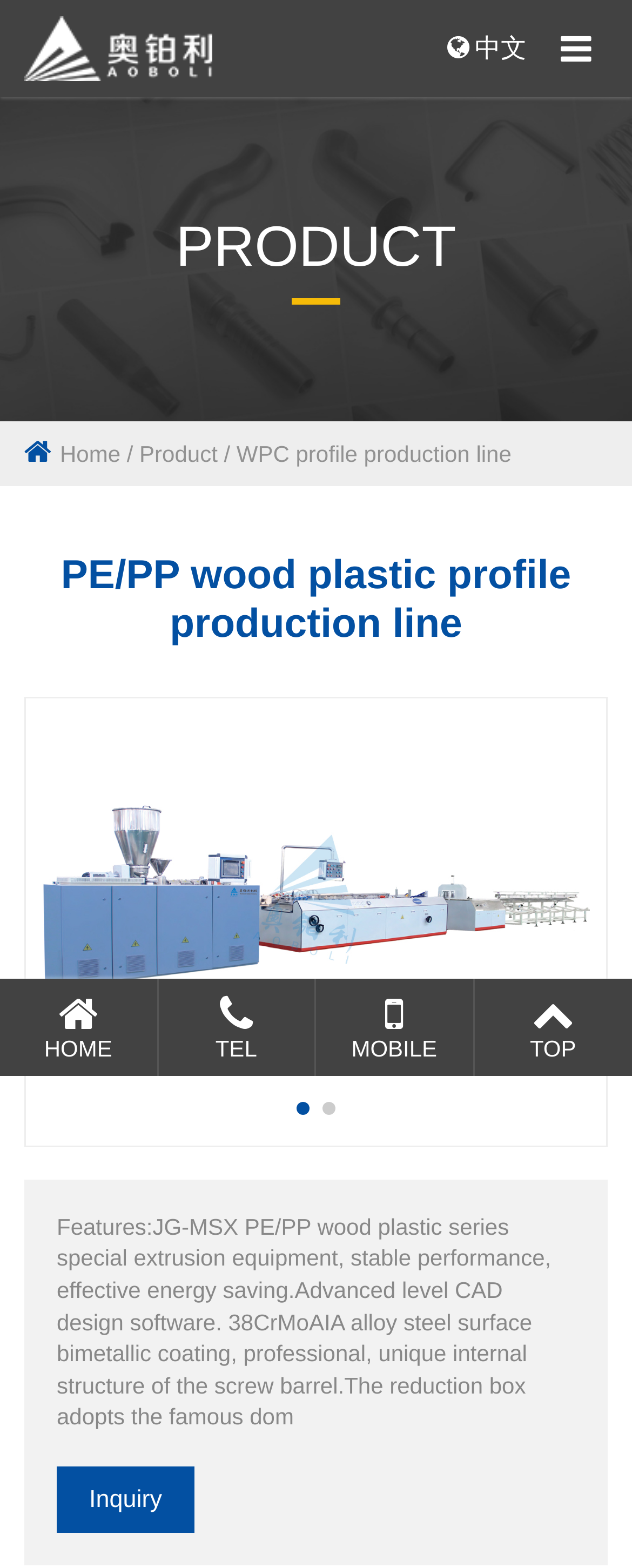Based on the element description, predict the bounding box coordinates (top-left x, top-left y, bottom-right x, bottom-right y) for the UI element in the screenshot: Top

[0.75, 0.624, 1.0, 0.686]